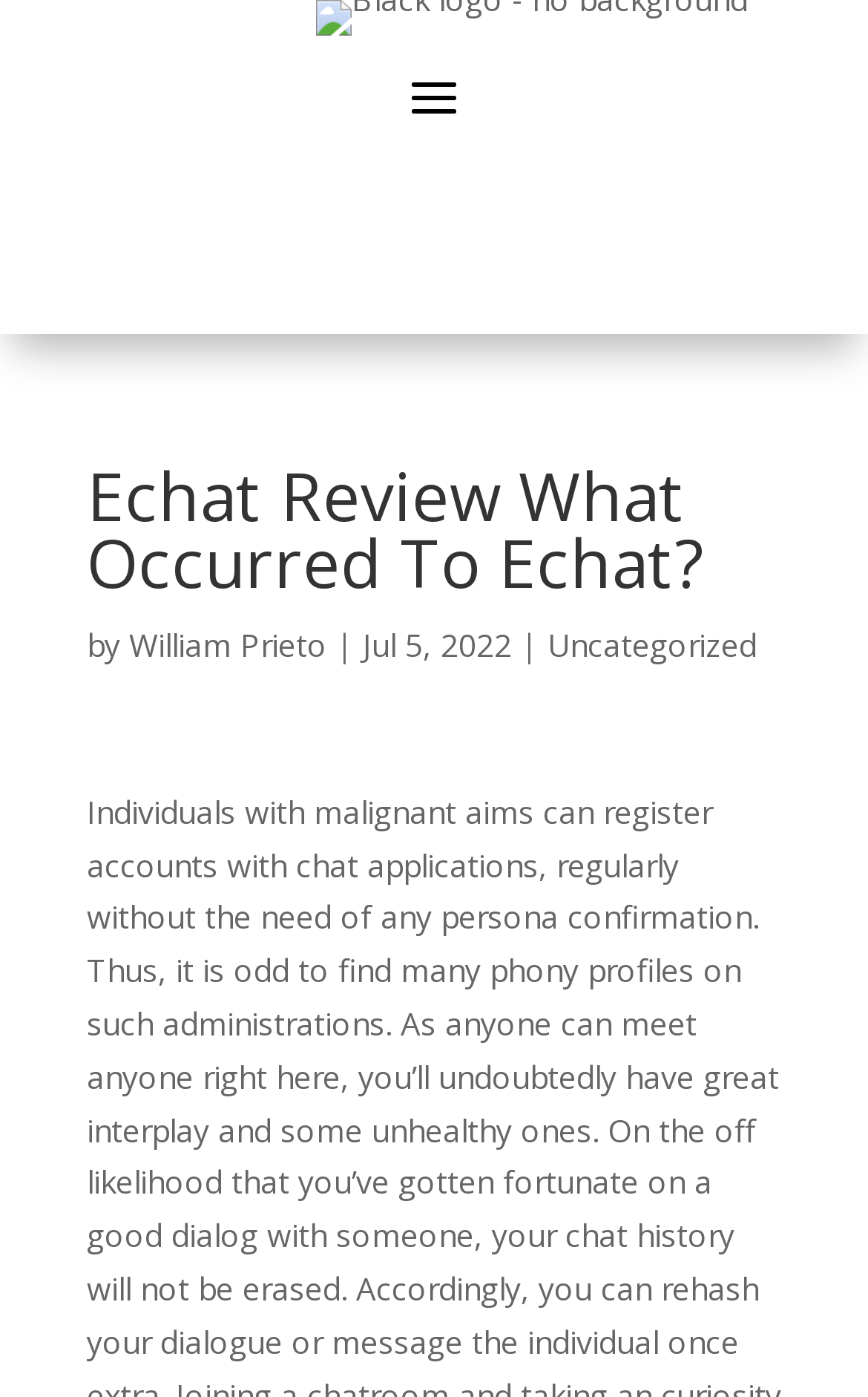What is the title or heading displayed on the webpage?

Echat Review What Occurred To Echat?